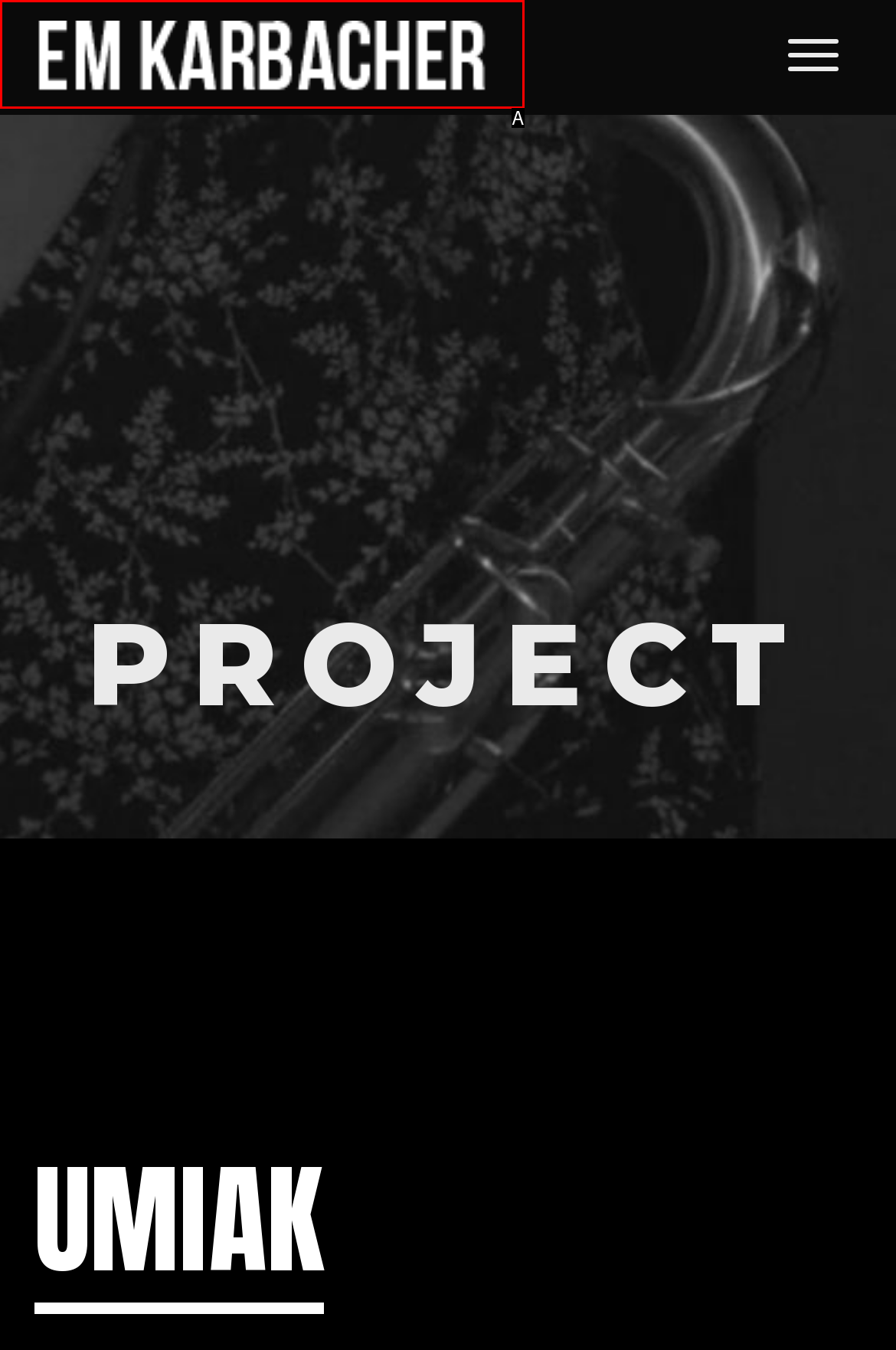Select the letter that corresponds to this element description: parent_node: Display navigation
Answer with the letter of the correct option directly.

A